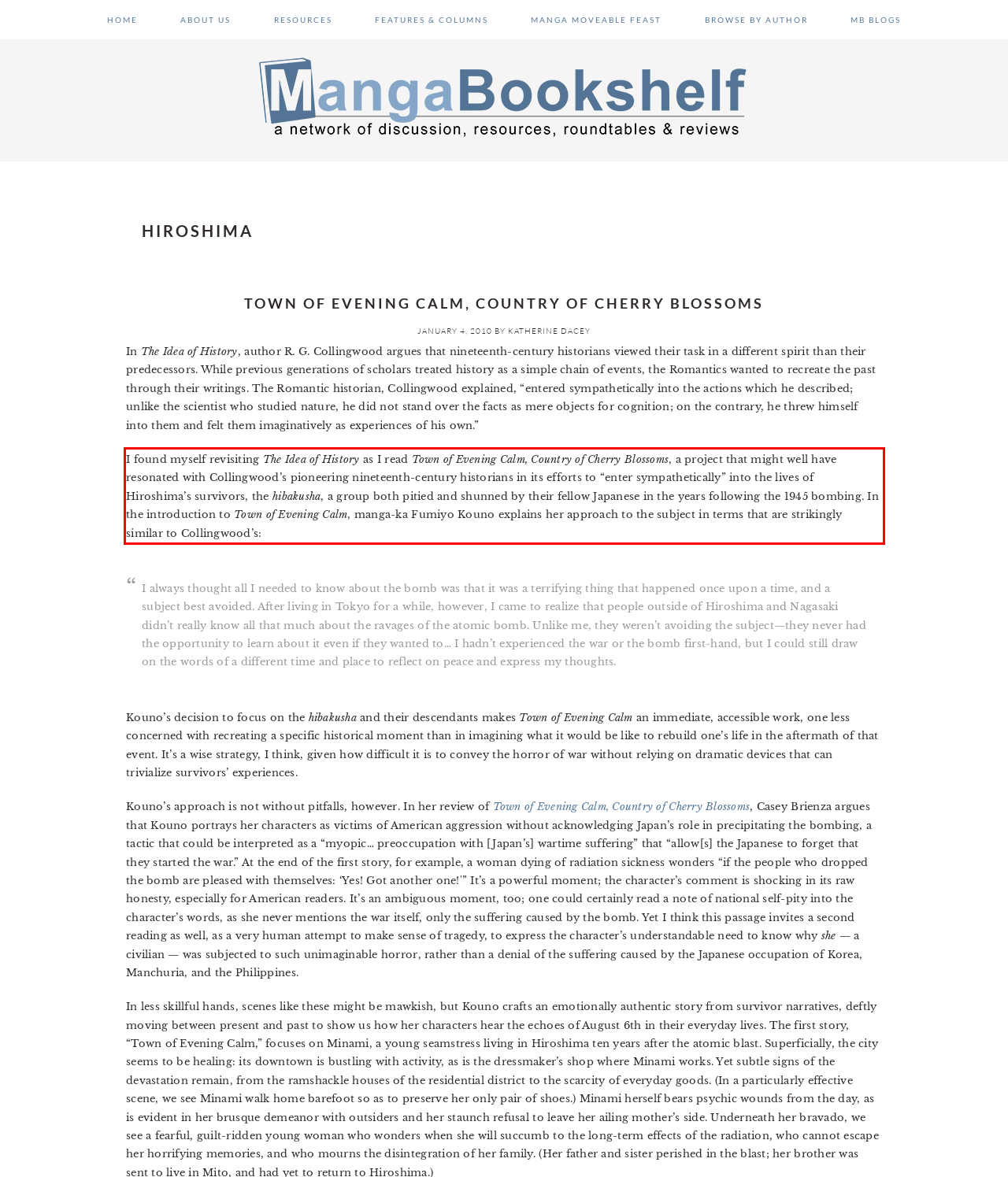Given the screenshot of a webpage, identify the red rectangle bounding box and recognize the text content inside it, generating the extracted text.

I found myself revisiting The Idea of History as I read Town of Evening Calm, Country of Cherry Blossoms, a project that might well have resonated with Collingwood’s pioneering nineteenth-century historians in its efforts to “enter sympathetically” into the lives of Hiroshima’s survivors, the hibakusha, a group both pitied and shunned by their fellow Japanese in the years following the 1945 bombing. In the introduction to Town of Evening Calm, manga-ka Fumiyo Kouno explains her approach to the subject in terms that are strikingly similar to Collingwood’s: